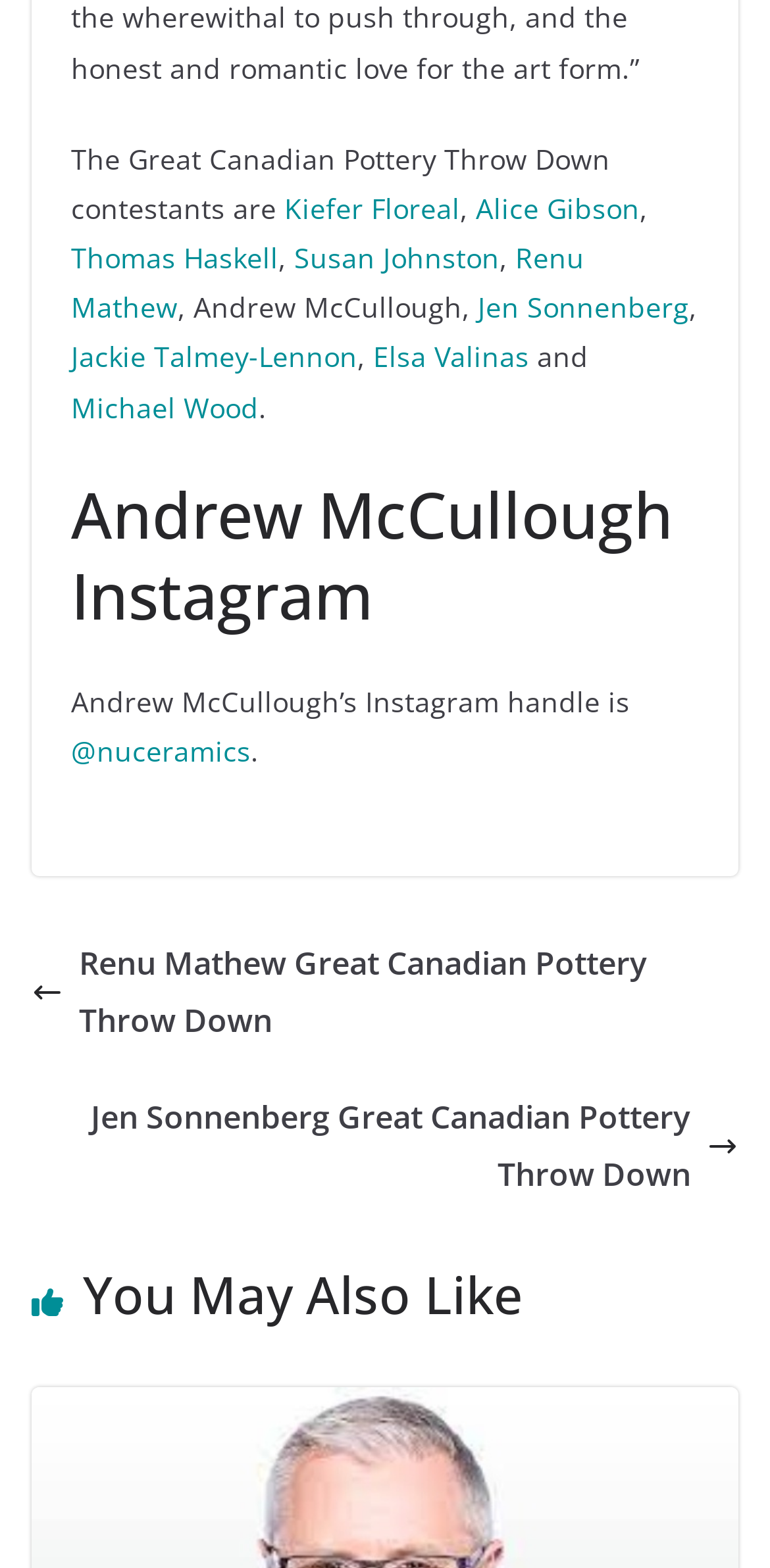Locate the bounding box coordinates of the region to be clicked to comply with the following instruction: "View Kiefer Floreal's profile". The coordinates must be four float numbers between 0 and 1, in the form [left, top, right, bottom].

[0.369, 0.121, 0.597, 0.145]